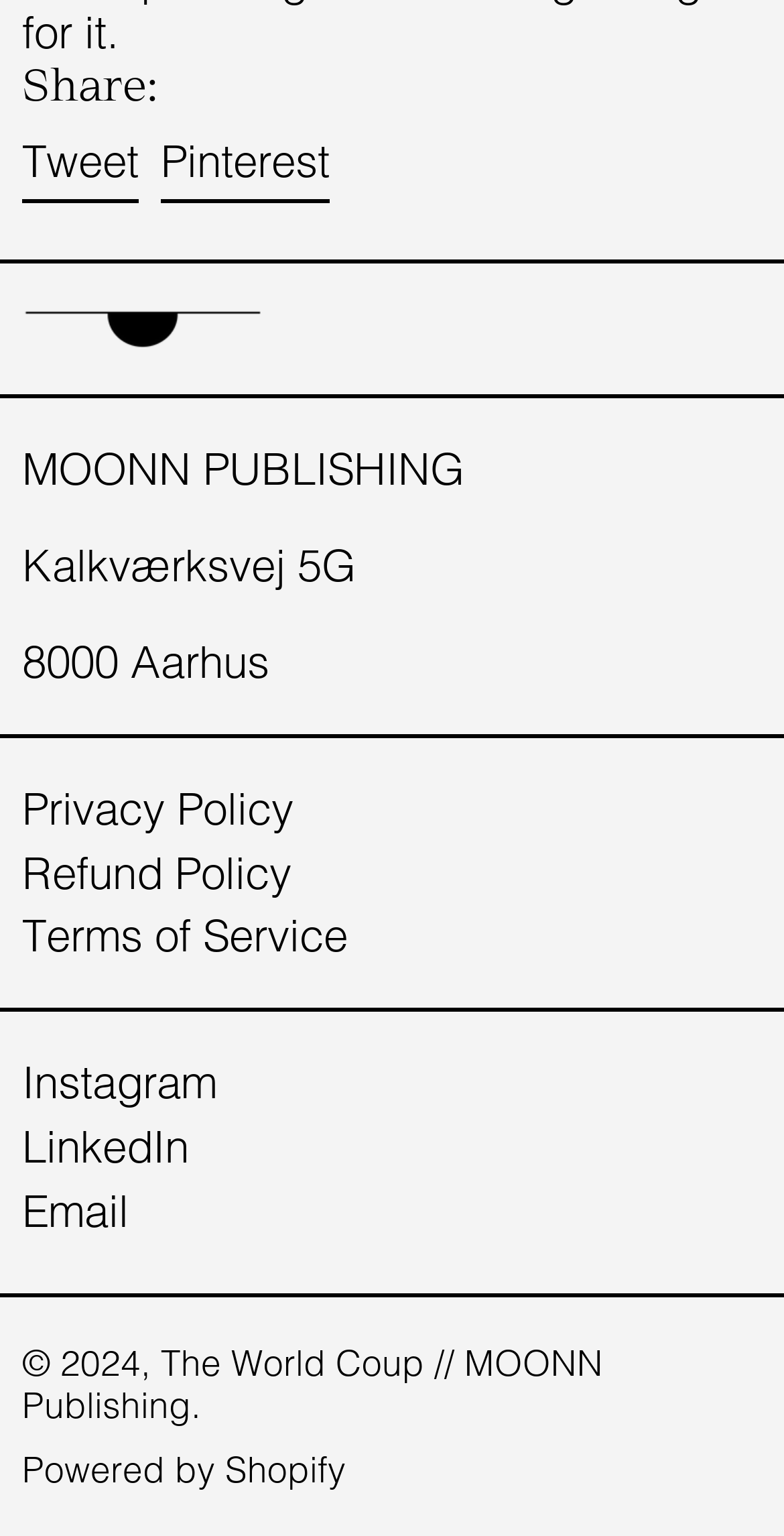Provide the bounding box coordinates of the section that needs to be clicked to accomplish the following instruction: "Contact via Email."

[0.028, 0.771, 0.164, 0.805]